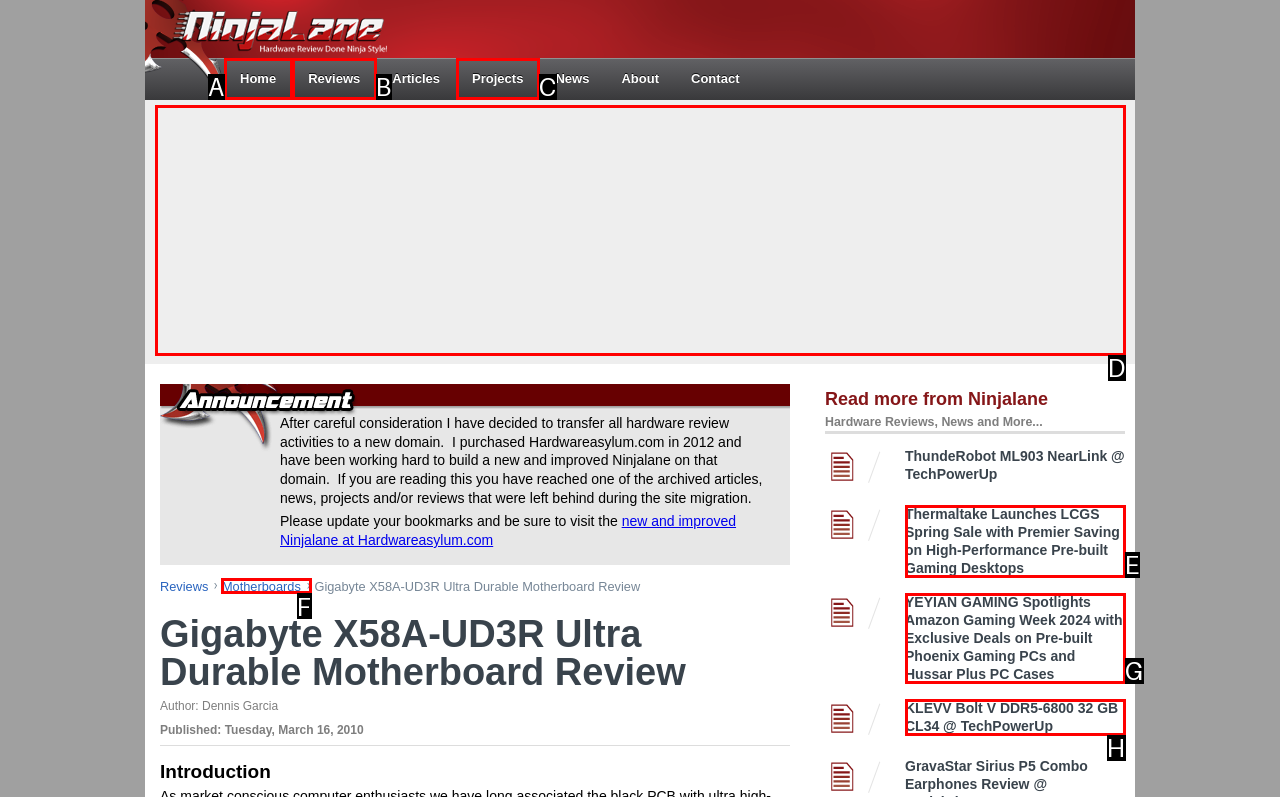Pick the right letter to click to achieve the task: Click the 'Motherboards' link
Answer with the letter of the correct option directly.

F